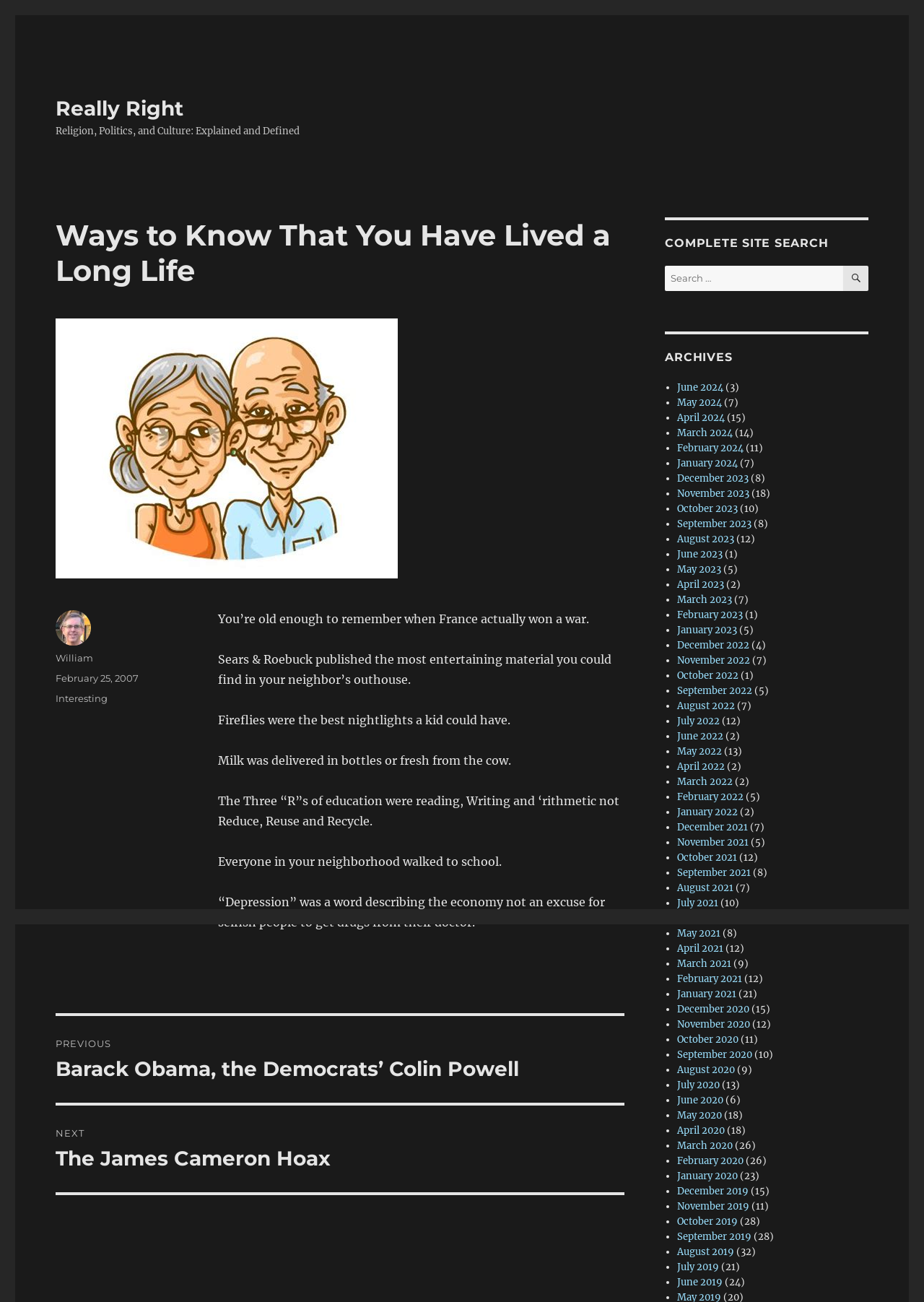Using the element description: "Interesting", determine the bounding box coordinates for the specified UI element. The coordinates should be four float numbers between 0 and 1, [left, top, right, bottom].

[0.06, 0.532, 0.117, 0.541]